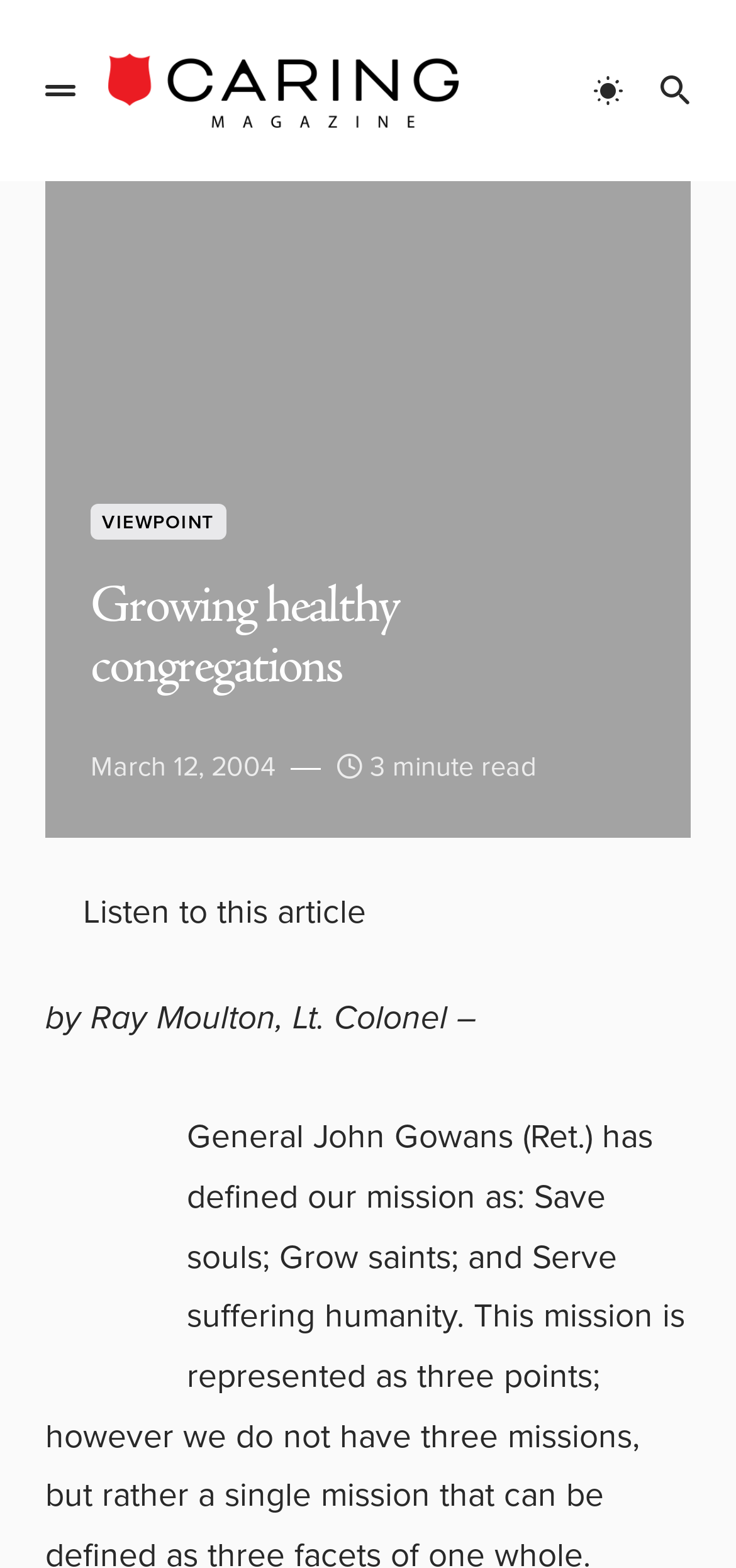Find the bounding box coordinates for the UI element that matches this description: "Viewpoint".

[0.123, 0.321, 0.306, 0.344]